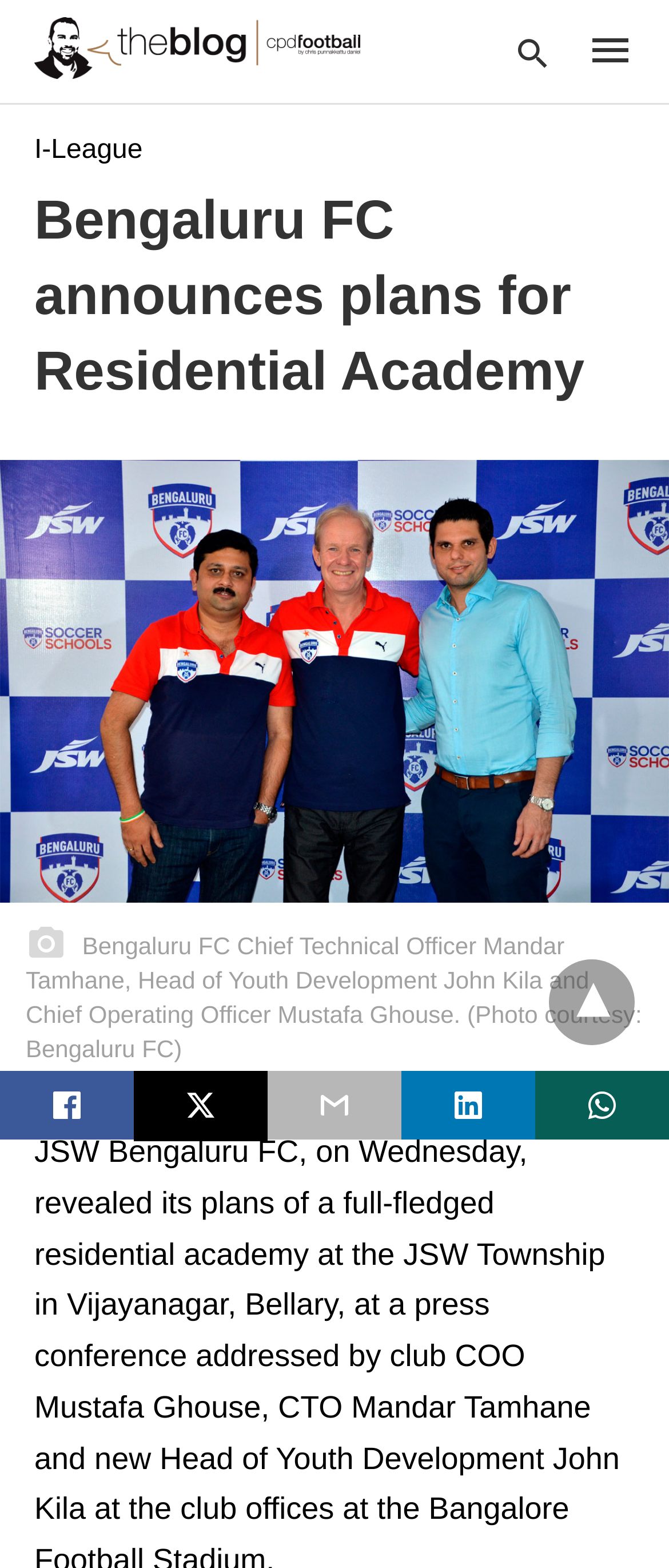Locate the bounding box coordinates of the element that should be clicked to fulfill the instruction: "View more options".

[0.821, 0.612, 0.949, 0.667]